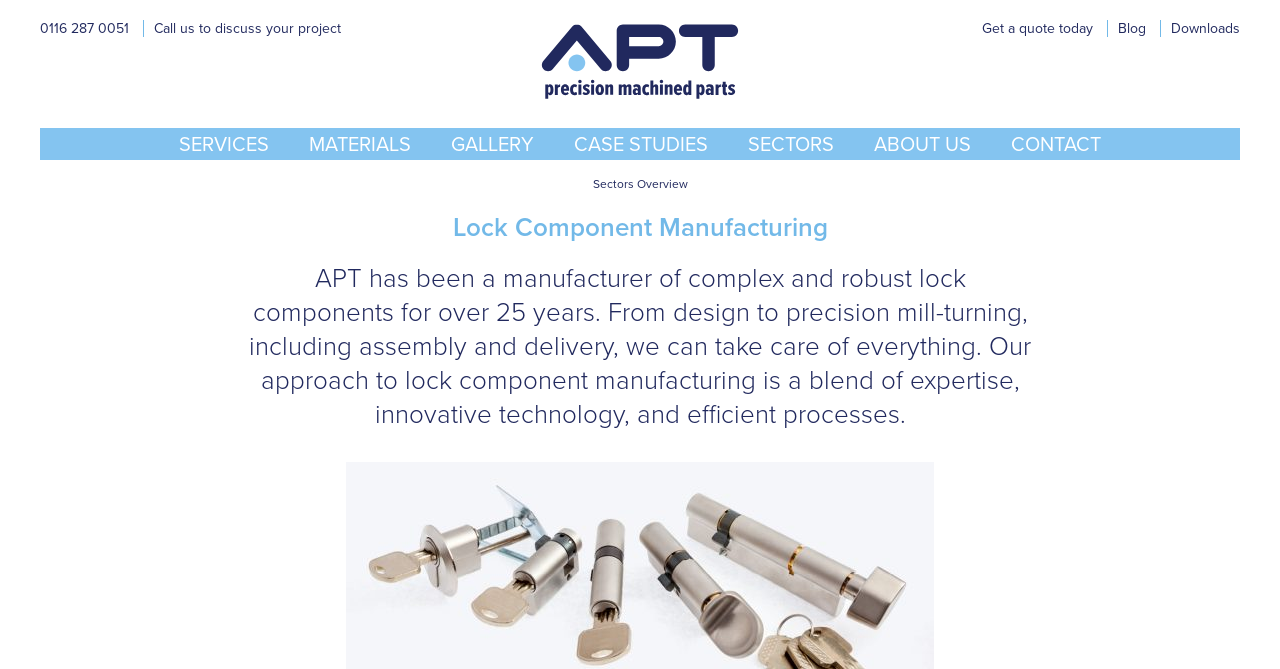Find and specify the bounding box coordinates that correspond to the clickable region for the instruction: "Contact us".

[0.774, 0.191, 0.876, 0.239]